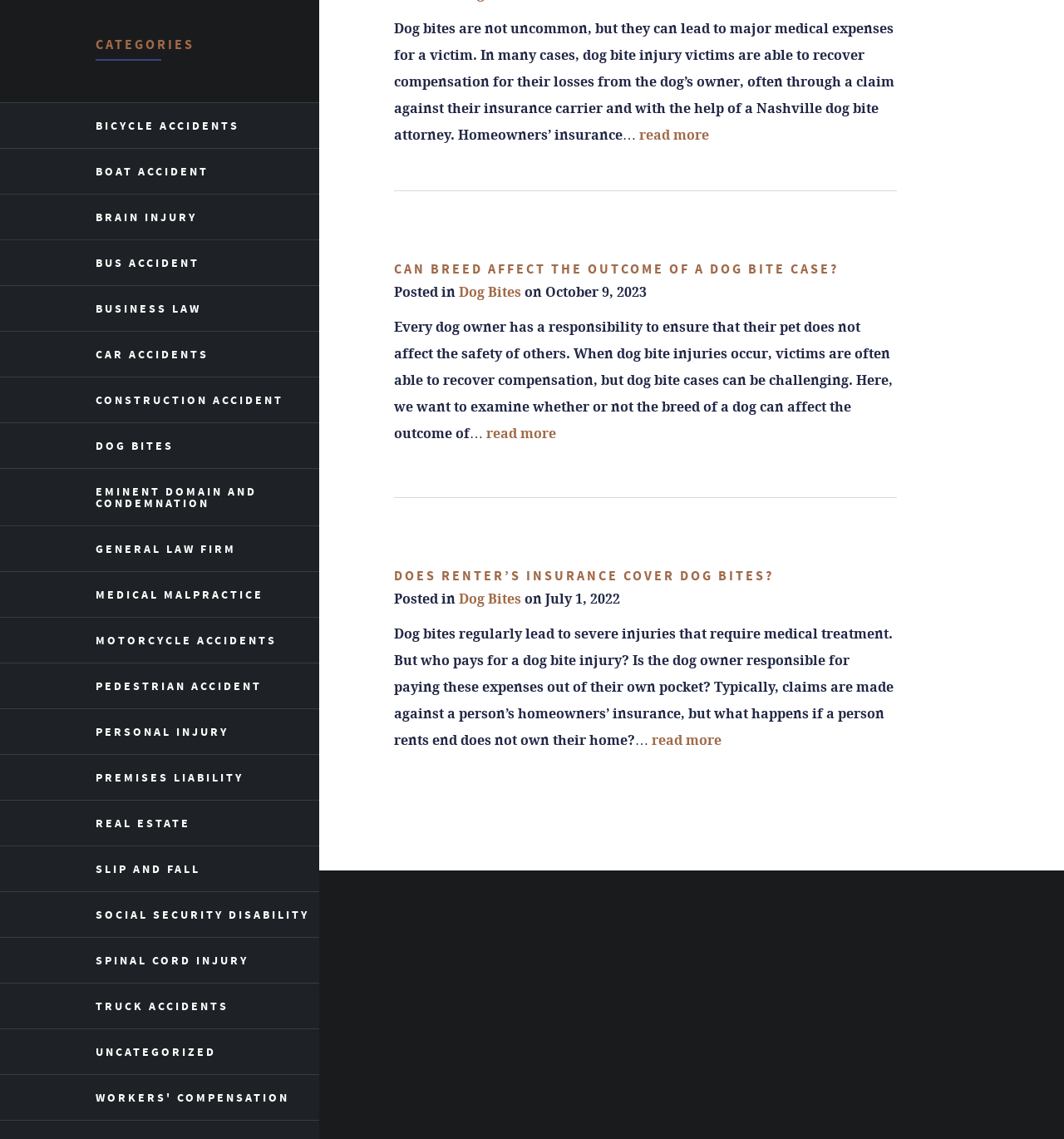Please identify the bounding box coordinates of the element I need to click to follow this instruction: "Click on the link 'DOG BITES'".

[0.431, 0.25, 0.49, 0.264]